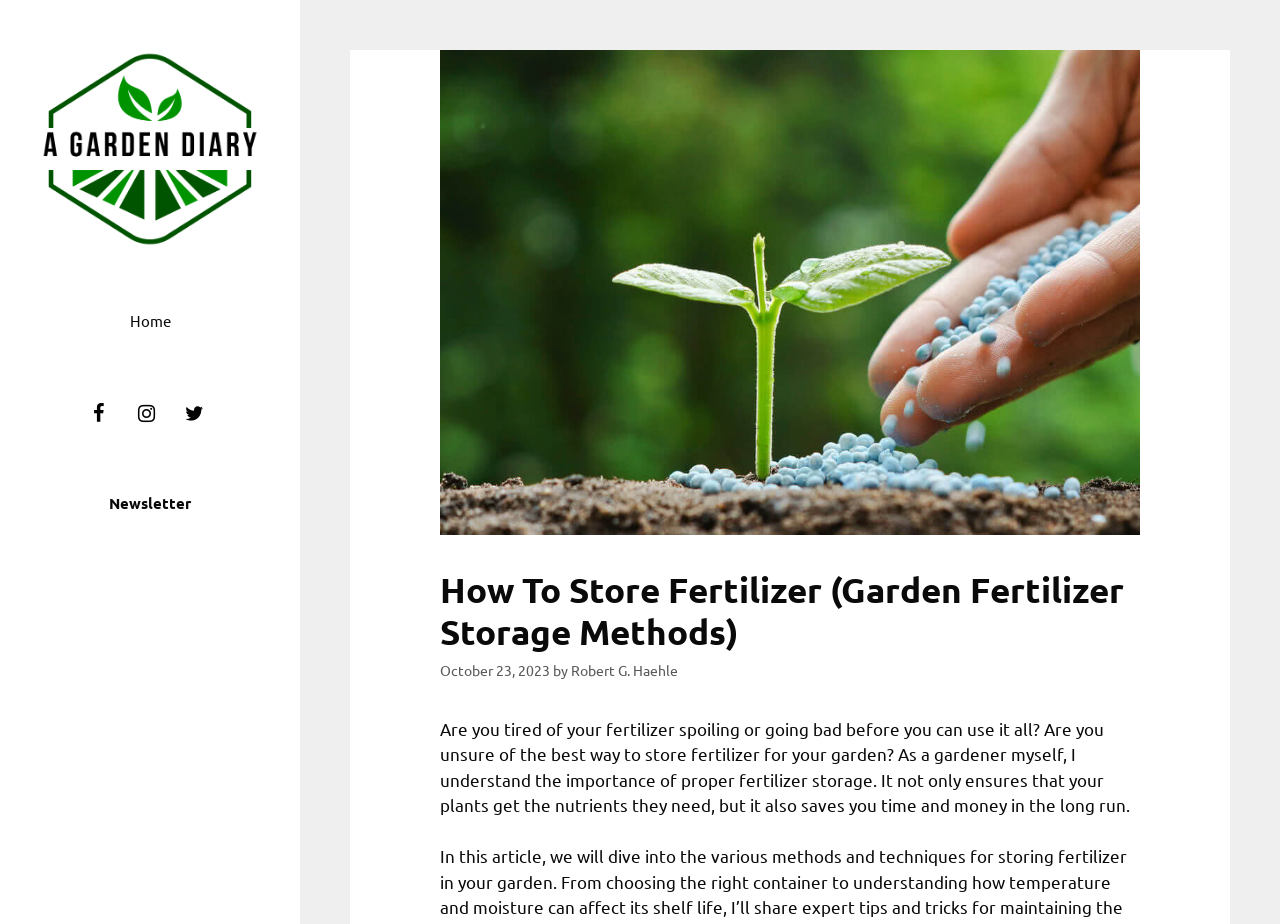Describe all the key features and sections of the webpage thoroughly.

The webpage is about storing fertilizer for gardens, with a focus on proper storage methods. At the top left, there is a link to "A Garden Diary" accompanied by an image with the same name. Below this, there is a primary navigation menu with a single link to "Home". 

To the right of the navigation menu, there are two sections of complementary links. The first section contains links to social media platforms, including Facebook, Instagram, and Twitter. The second section has a heading titled "Newsletter". 

Below these sections, there is a main header with a title "How To Store Fertilizer (Garden Fertilizer Storage Methods)" and a timestamp indicating the article was published on October 23, 2023. The author's name, "Robert G. Haehle", is also displayed. 

The main content of the webpage is a paragraph of text that introduces the importance of proper fertilizer storage, highlighting its benefits for plants, time, and money.